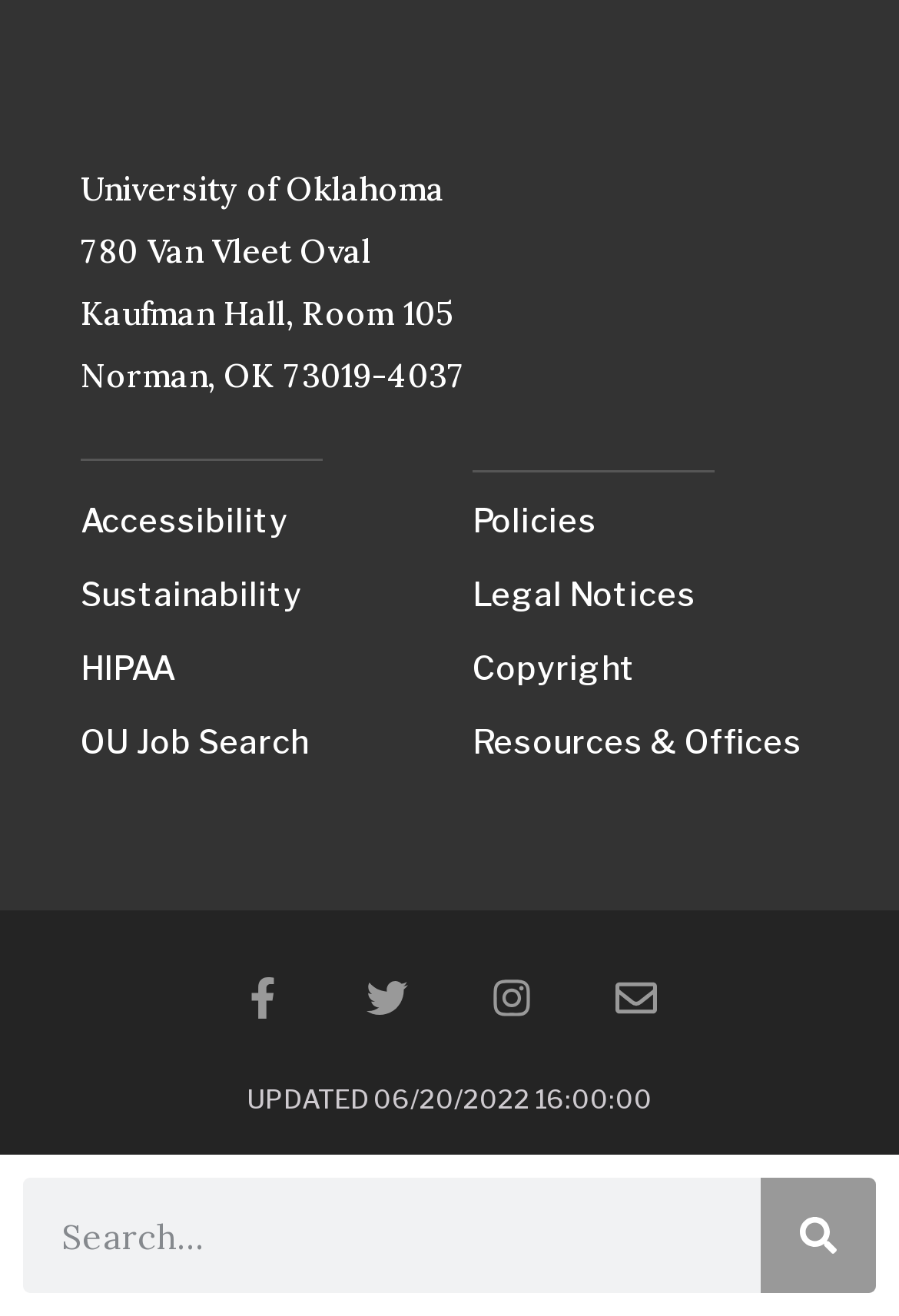Please identify the bounding box coordinates of the element I need to click to follow this instruction: "Check the Facebook page".

[0.246, 0.726, 0.338, 0.789]